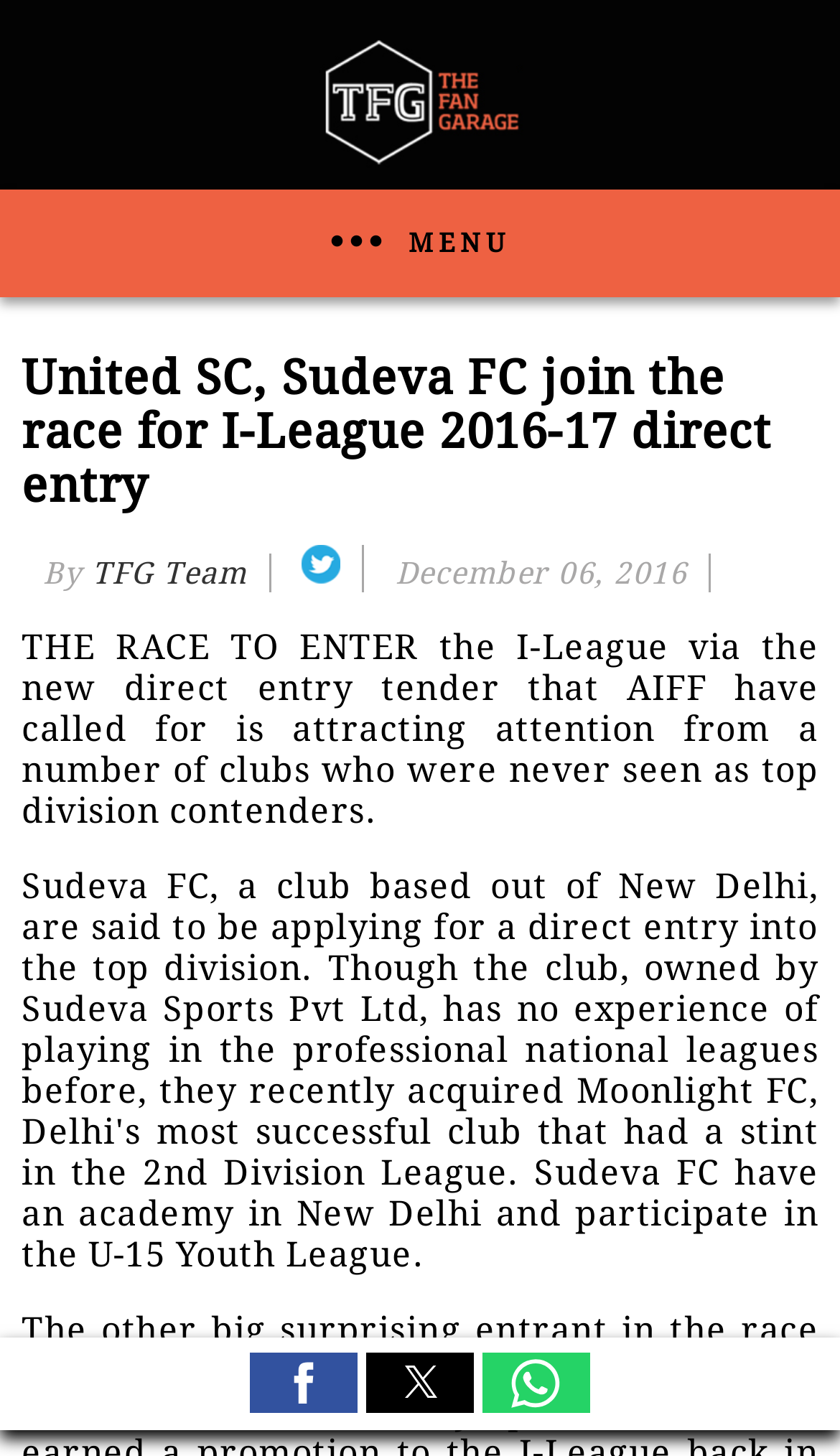What social media platform is represented by the image?
Based on the content of the image, thoroughly explain and answer the question.

I analyzed the image element with the description 'twitter' and found that it is a social media platform.